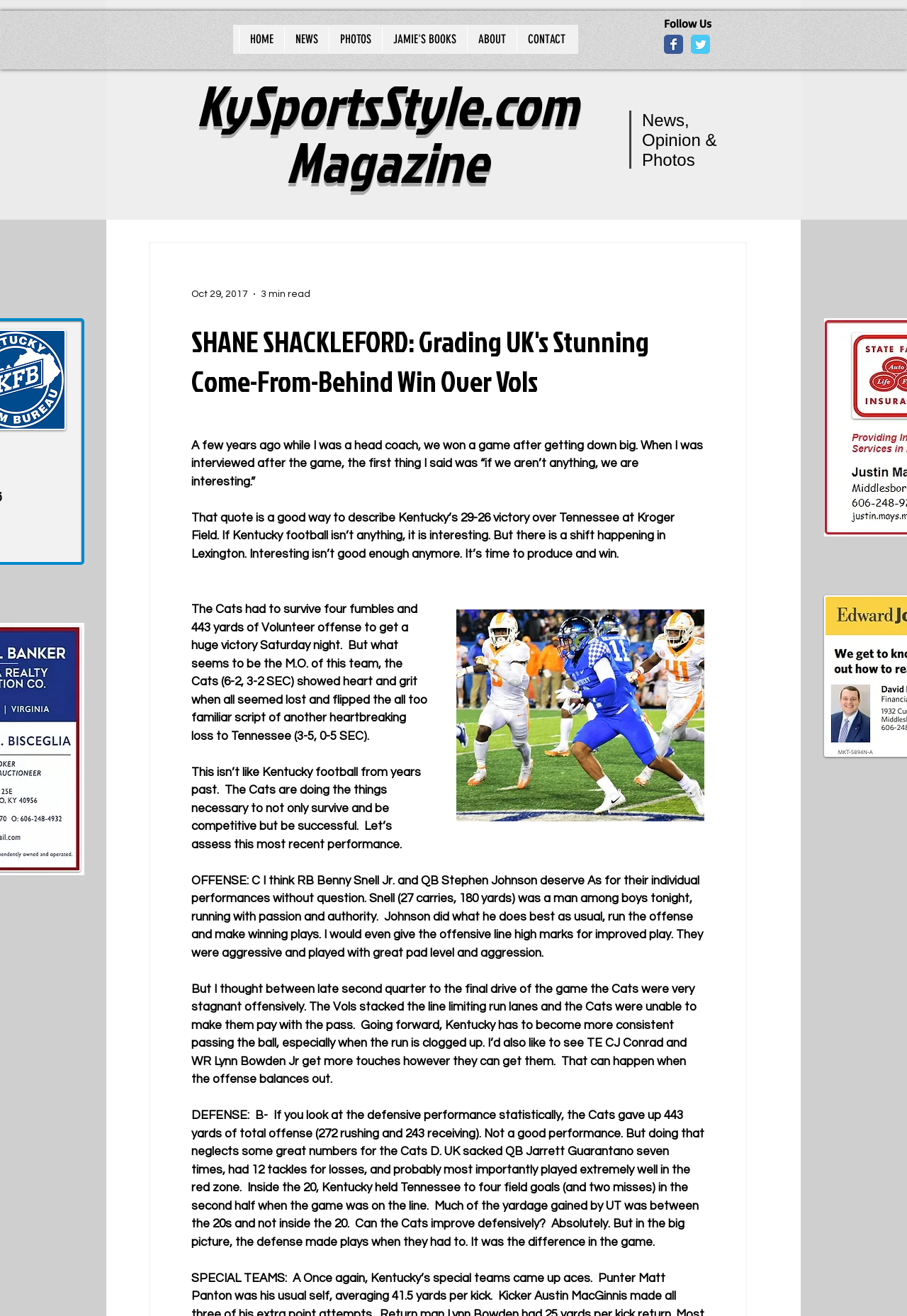Pinpoint the bounding box coordinates of the element that must be clicked to accomplish the following instruction: "Contact Us". The coordinates should be in the format of four float numbers between 0 and 1, i.e., [left, top, right, bottom].

None